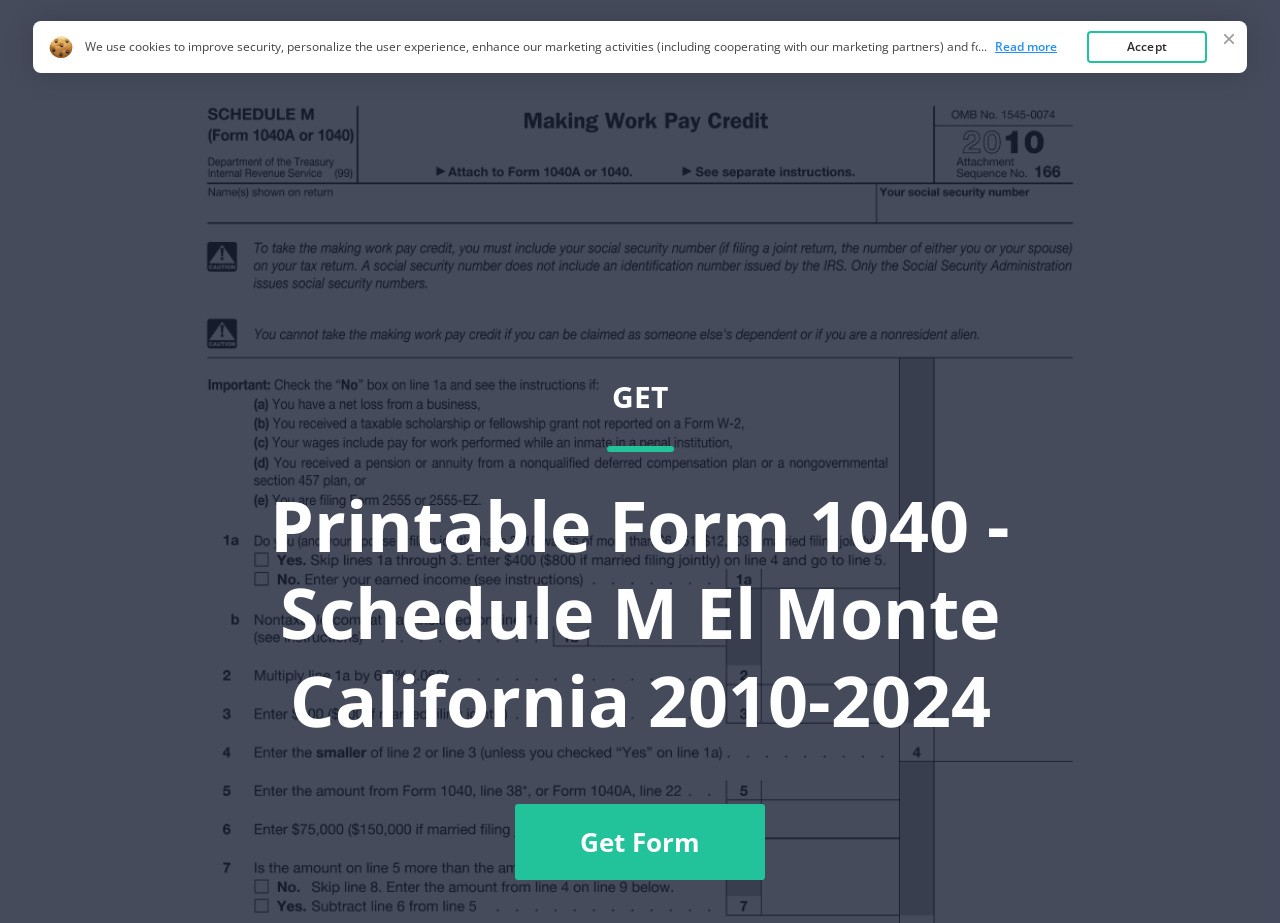What is the purpose of the form on this webpage?
Respond with a short answer, either a single word or a phrase, based on the image.

To get a document required in your city